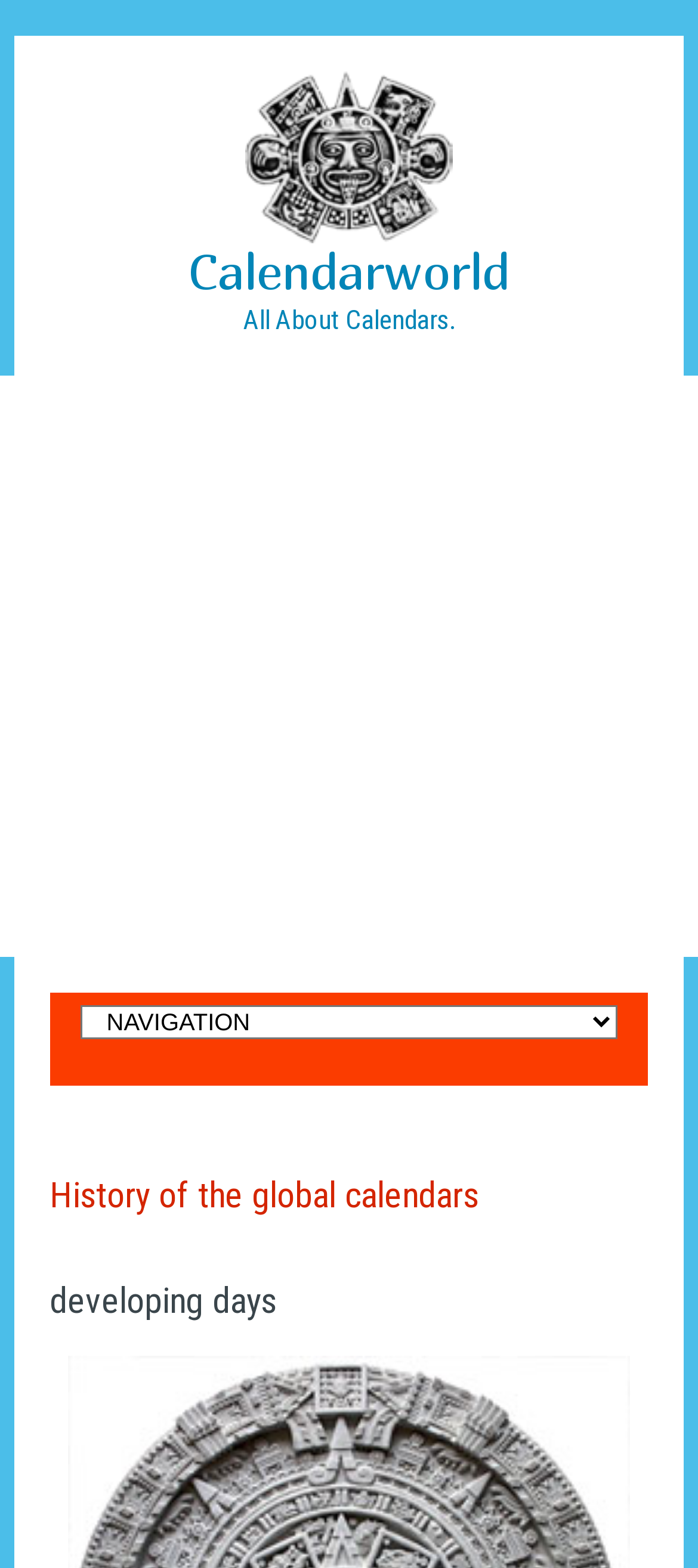Reply to the question with a single word or phrase:
Is there a dropdown menu on this webpage?

Yes